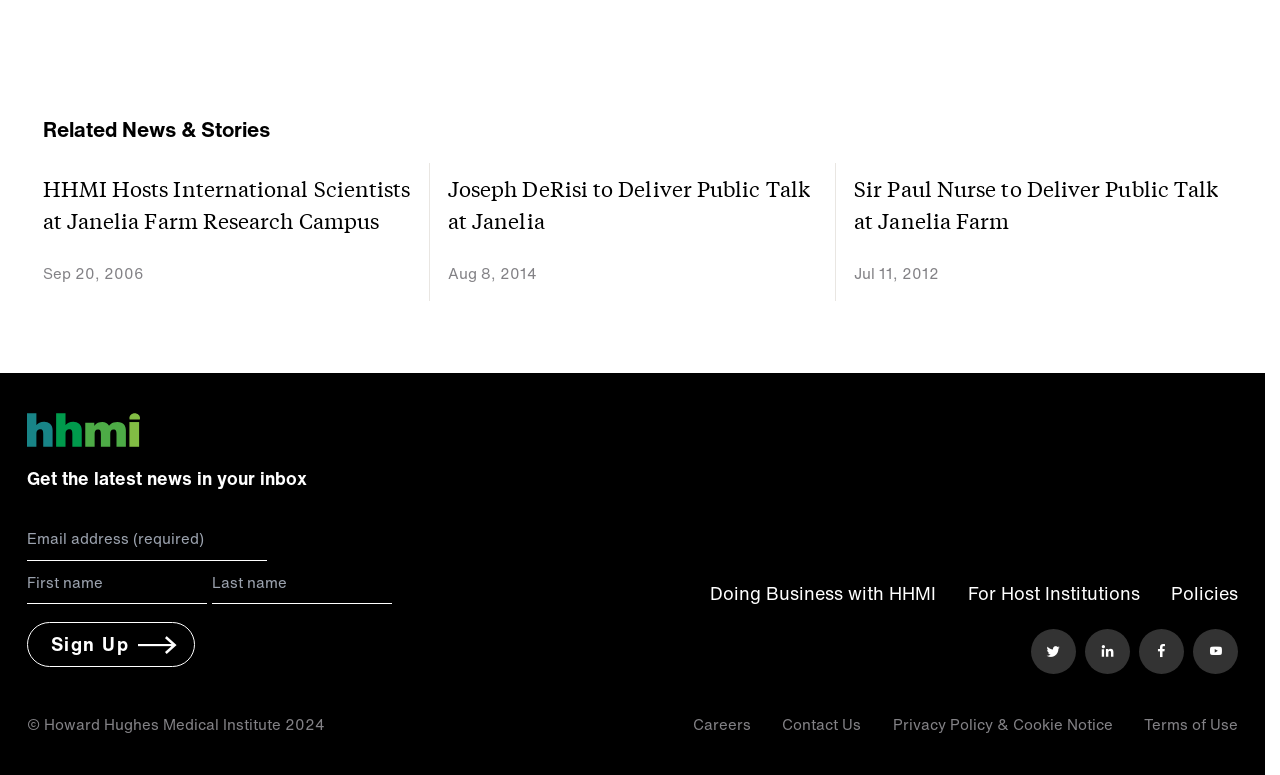Please identify the bounding box coordinates of where to click in order to follow the instruction: "Click on the 'Careers' menu item".

[0.541, 0.92, 0.586, 0.949]